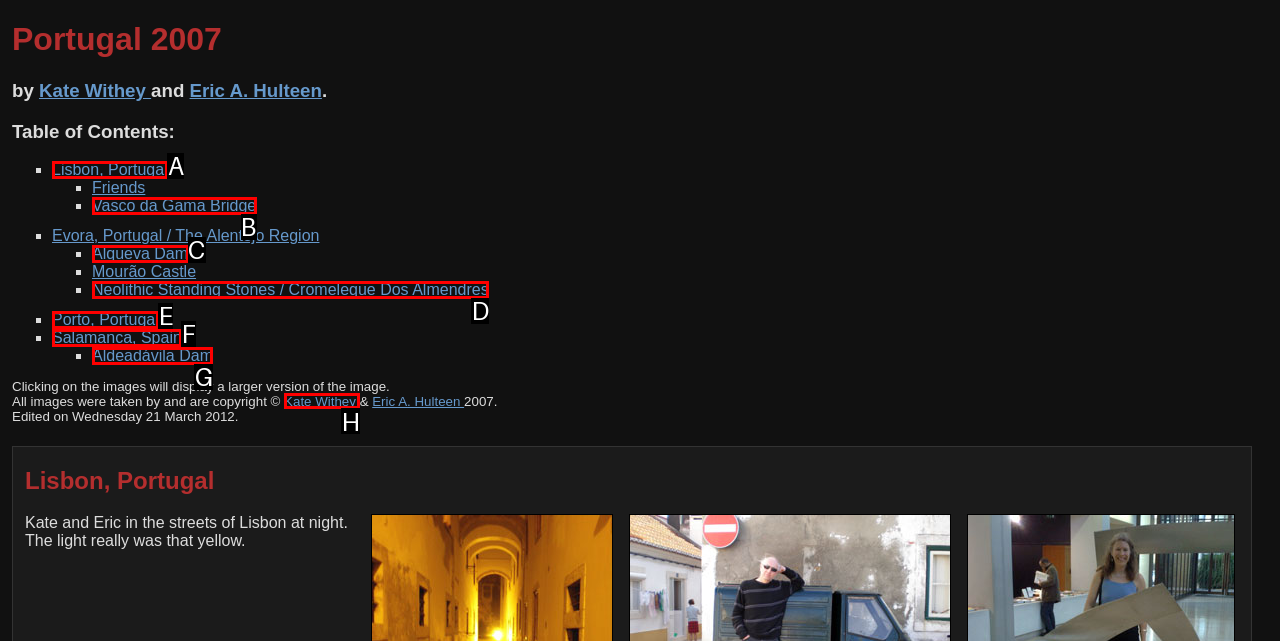Determine which HTML element best fits the description: Porto, Portugal
Answer directly with the letter of the matching option from the available choices.

E